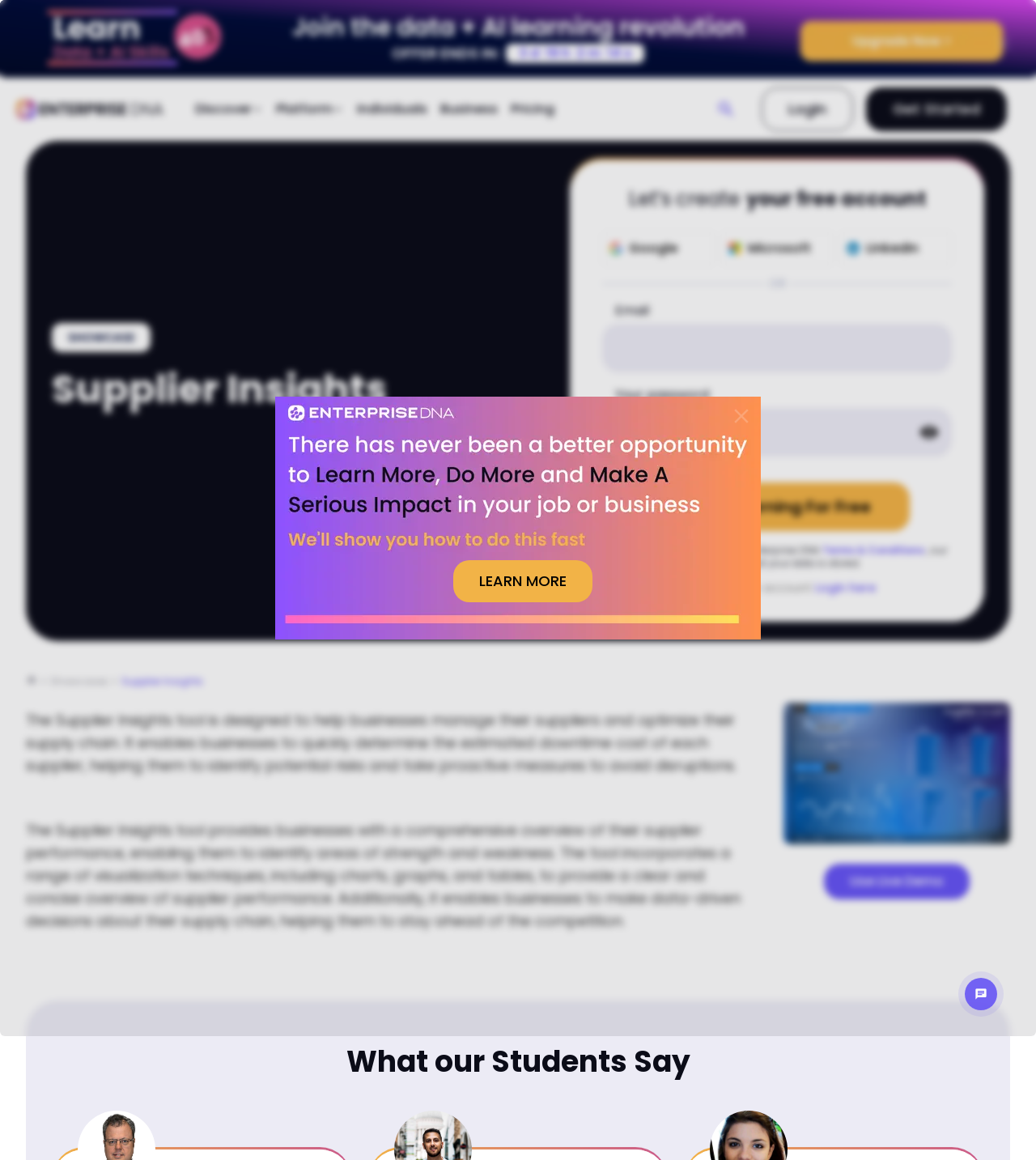Identify the bounding box coordinates of the region that should be clicked to execute the following instruction: "Join the data + AI learning revolution".

[0.282, 0.011, 0.718, 0.036]